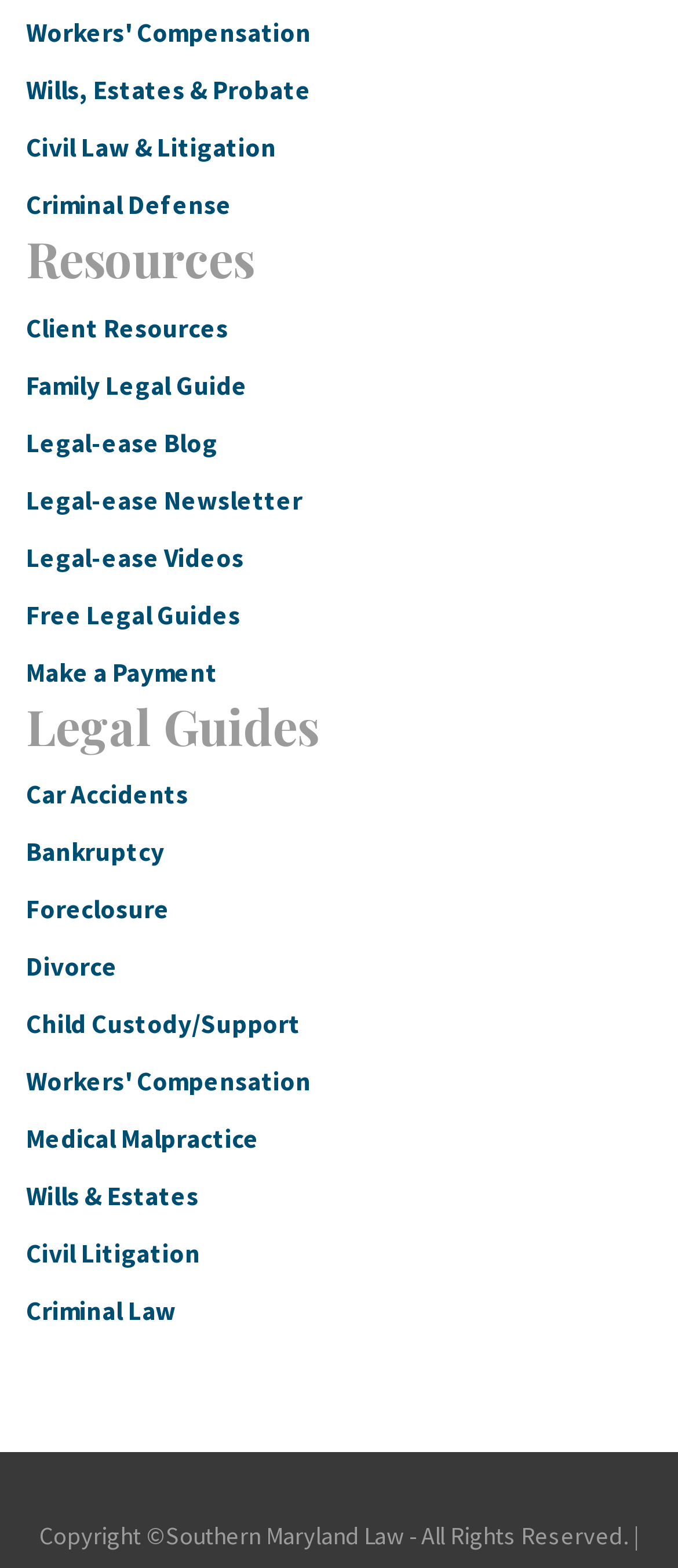Show the bounding box coordinates for the HTML element described as: "Family Legal Guide".

[0.038, 0.227, 0.962, 0.263]